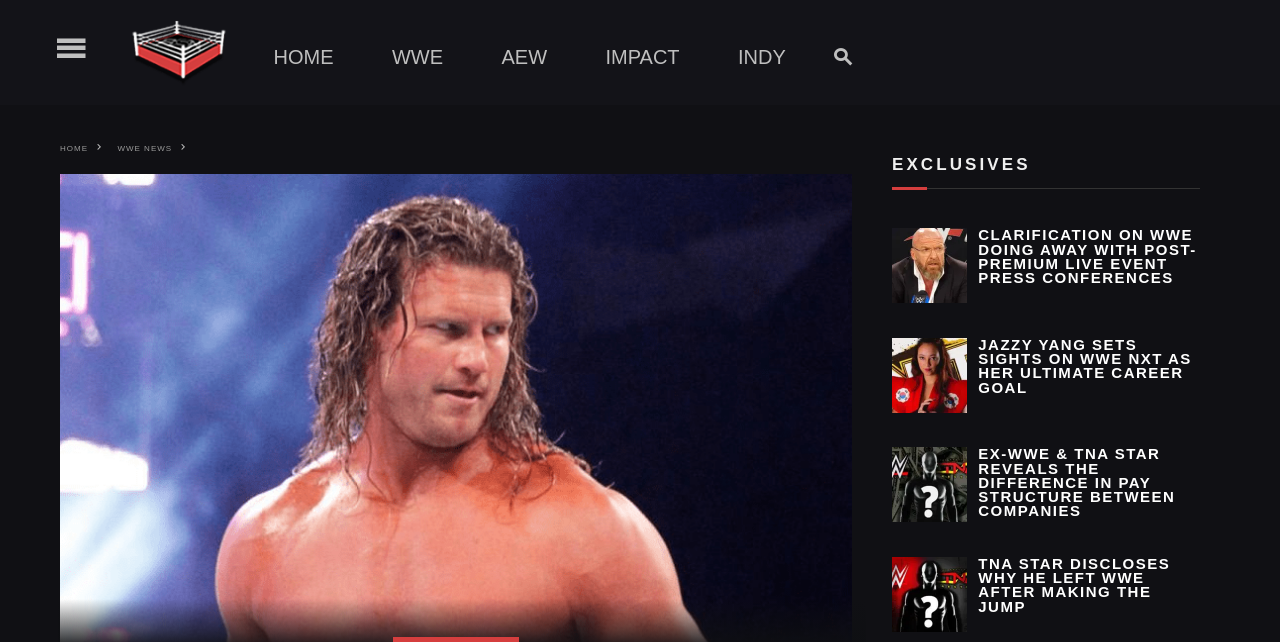Carefully observe the image and respond to the question with a detailed answer:
How many news articles are displayed on the webpage?

The number of news articles displayed on the webpage can be determined by counting the number of links under the 'EXCLUSIVES' heading, which are five in total.